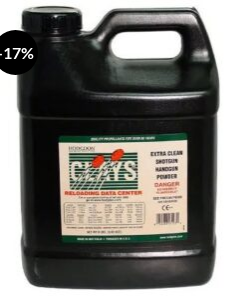Create a detailed narrative of what is happening in the image.

The image showcases a large black container of Hodgdon Clays Smokeless Powder, prominently designed for reloading activities. The packaging emphasizes its features, highlighting it as "Extra Clean" and specifically suitable for shotgun applications. A striking label on the container includes the brand name "Hodgdon" alongside the warning indicator "DANGER," stressing the importance of handling the product safely. Additionally, a circular tag in the upper left corner indicates a 17% discount, making it an attractive option for those in need of high-quality reloading powder. This product is ideal for enthusiasts looking to optimize their shooting performance with reliable ammunition components.